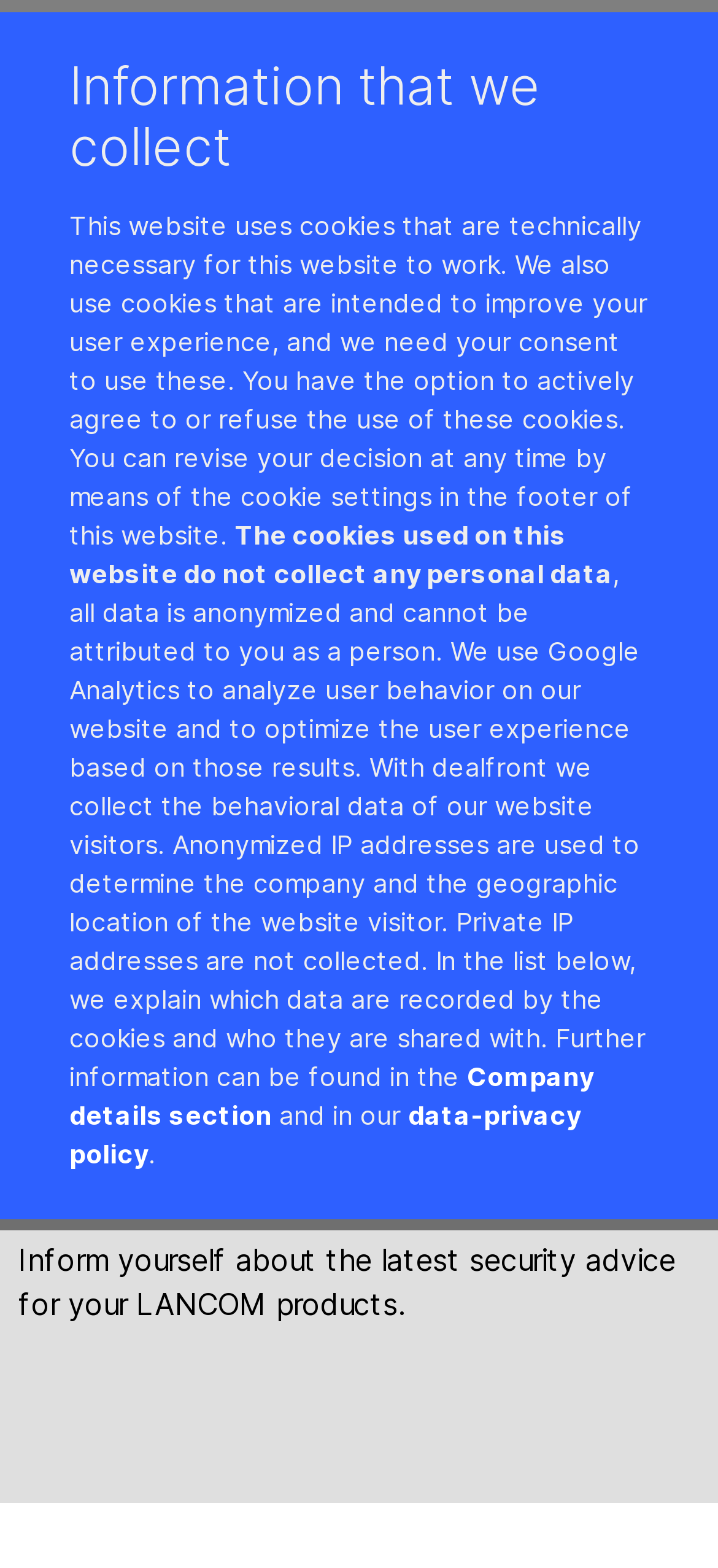Indicate the bounding box coordinates of the clickable region to achieve the following instruction: "Go to LANCOM."

[0.026, 0.101, 0.182, 0.121]